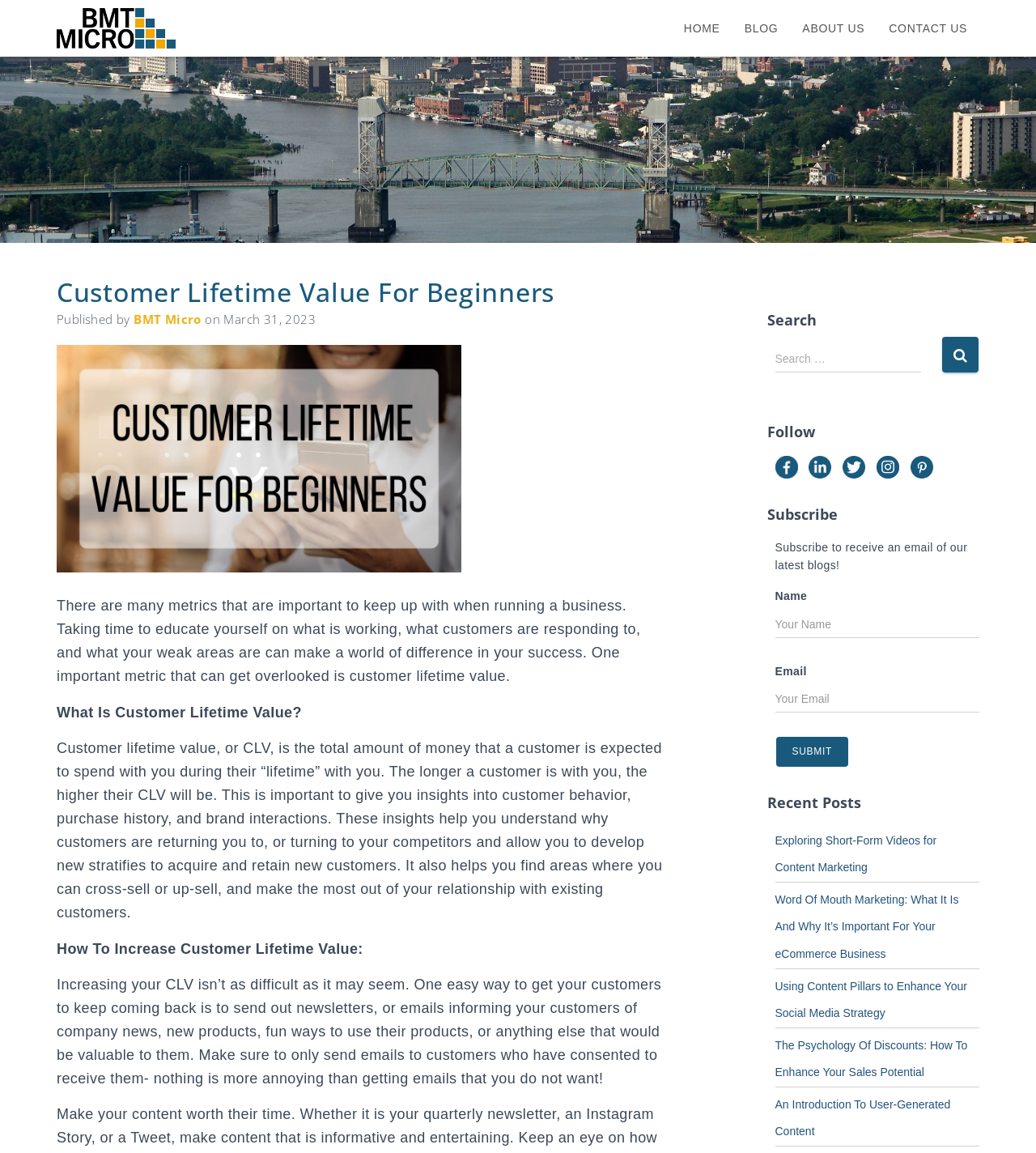Given the element description, predict the bounding box coordinates in the format (top-left x, top-left y, bottom-right x, bottom-right y), using floating point numbers between 0 and 1: parent_node: Name name="sml_name" placeholder="Your Name"

[0.748, 0.529, 0.945, 0.554]